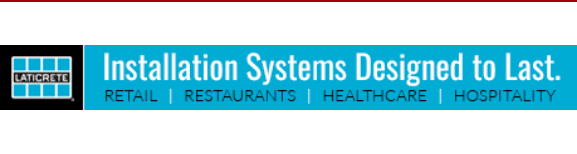Provide a thorough and detailed caption for the image.

This image showcases a promotional banner for LATICRETE, emphasizing their commitment to delivering durable installation systems across various sectors. The prominent text reads "Installation Systems Designed to Last," highlighting the brand's focus on quality and reliability. Below this message, the banner lists key industries served by LATICRETE: Retail, Restaurants, Healthcare, and Hospitality, indicating their broad application of products. The overall design combines professional aesthetics with a clear and straightforward message aimed at attracting business clients in these sectors.